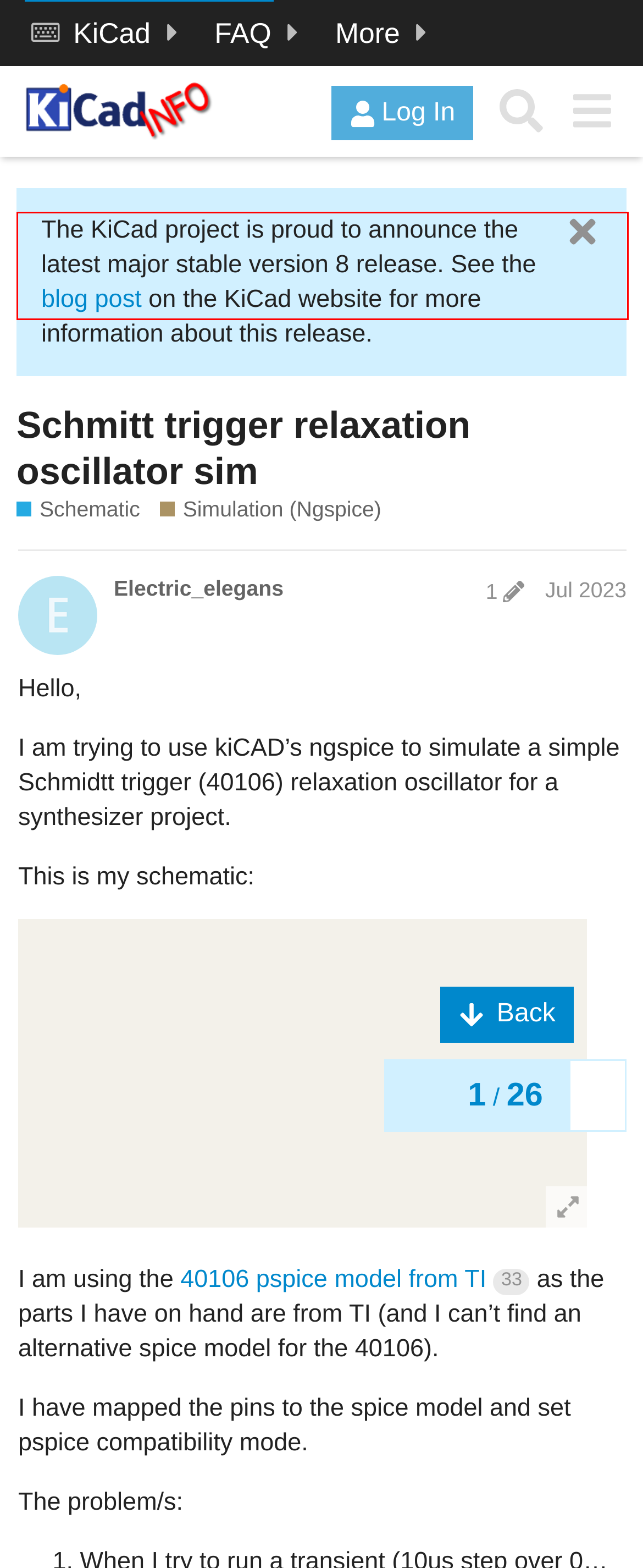With the given screenshot of a webpage, locate the red rectangle bounding box and extract the text content using OCR.

Eyyyyy, finally got it (on both mine and your simulation - I had grabbed the original file not the updated)! Thank you so much!